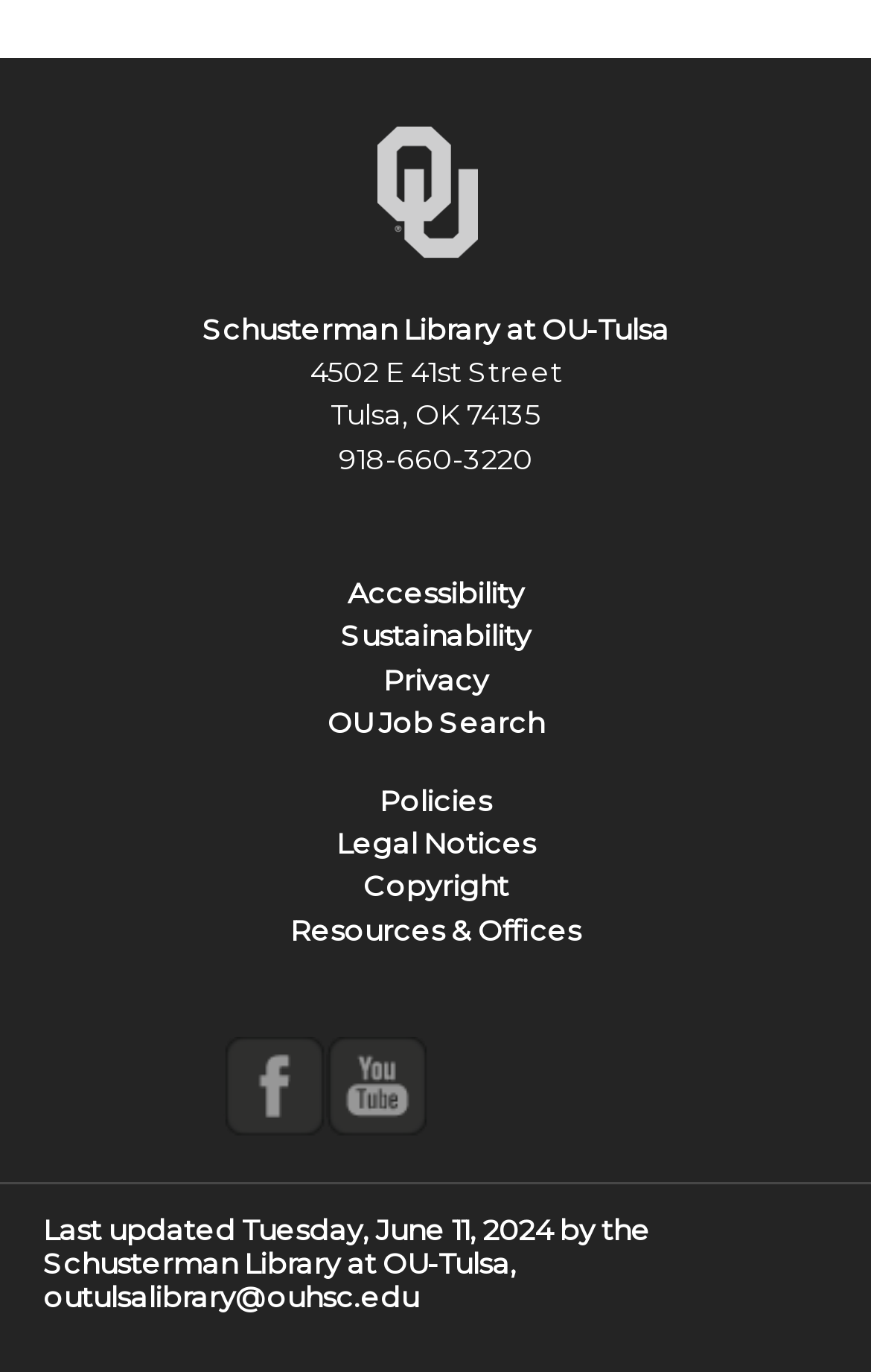Can you show the bounding box coordinates of the region to click on to complete the task described in the instruction: "Follow on facebook"?

[0.256, 0.756, 0.374, 0.831]